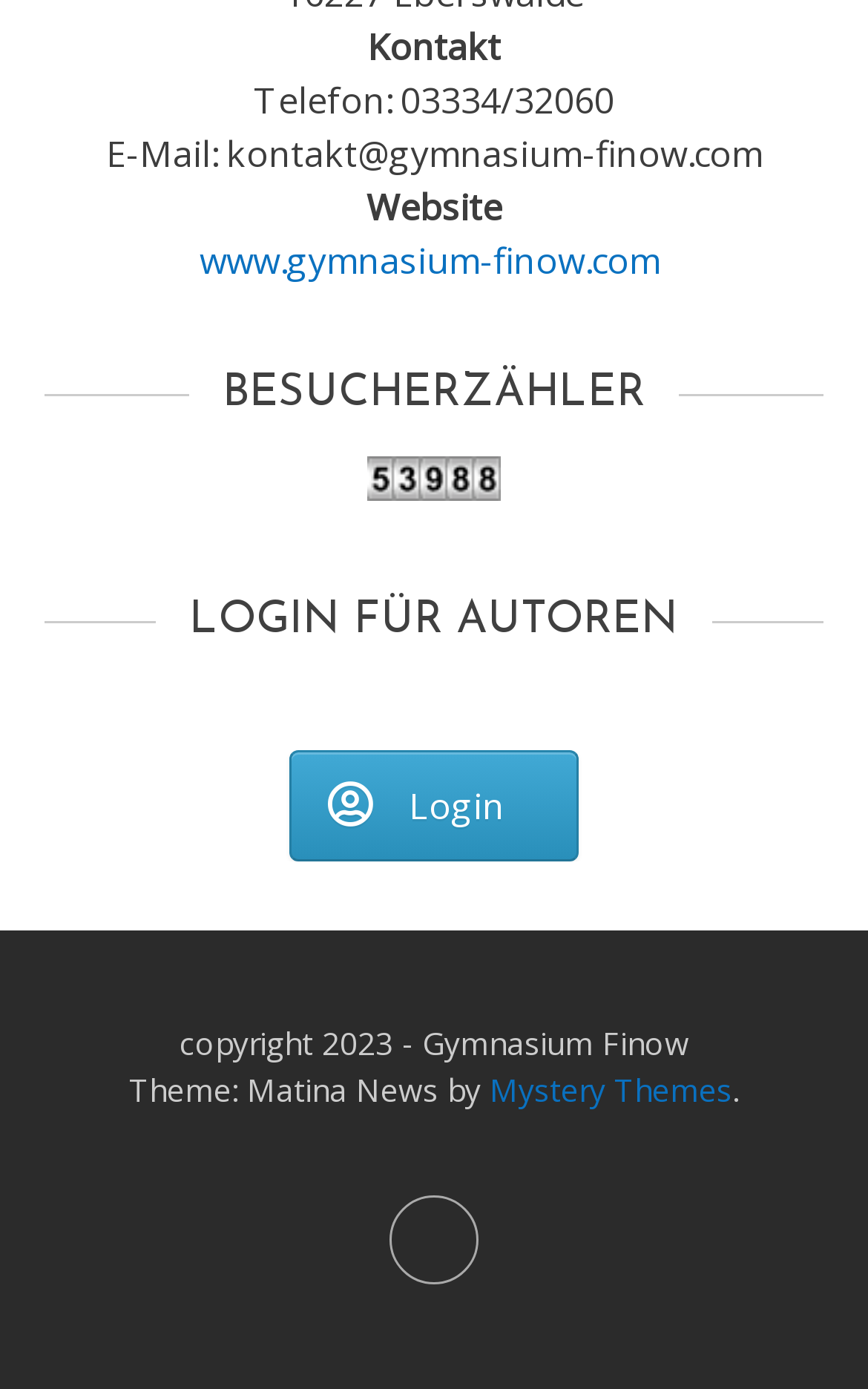What is the purpose of the 'Besucherzaehler' link?
Kindly offer a detailed explanation using the data available in the image.

The 'Besucherzaehler' link is located near the top of the webpage, and it is likely that it leads to a page that displays visitor statistics or a counter of some sort. The image element 'Besucherzaehler' is also associated with this link, which further suggests that it is related to visitor statistics.